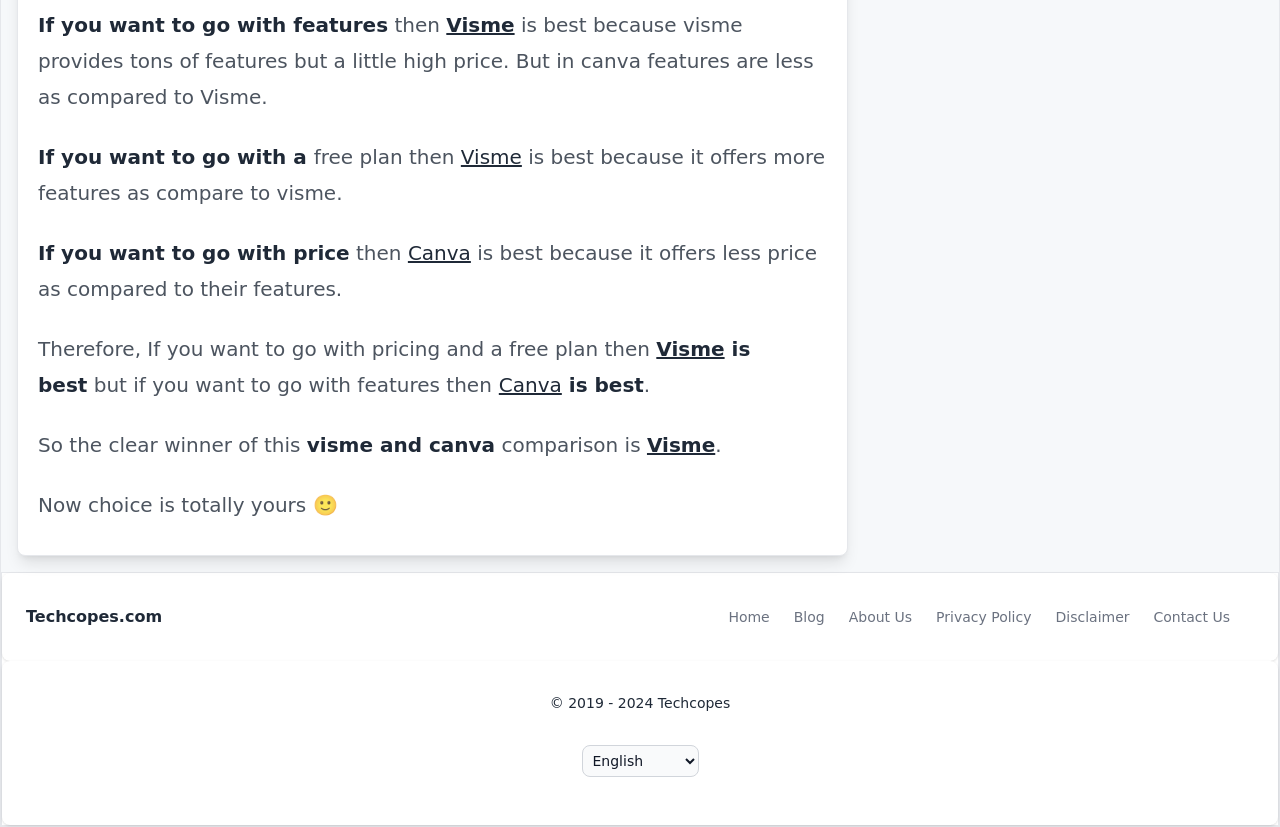Reply to the question with a brief word or phrase: What is the copyright year range of the website?

2019 - 2024